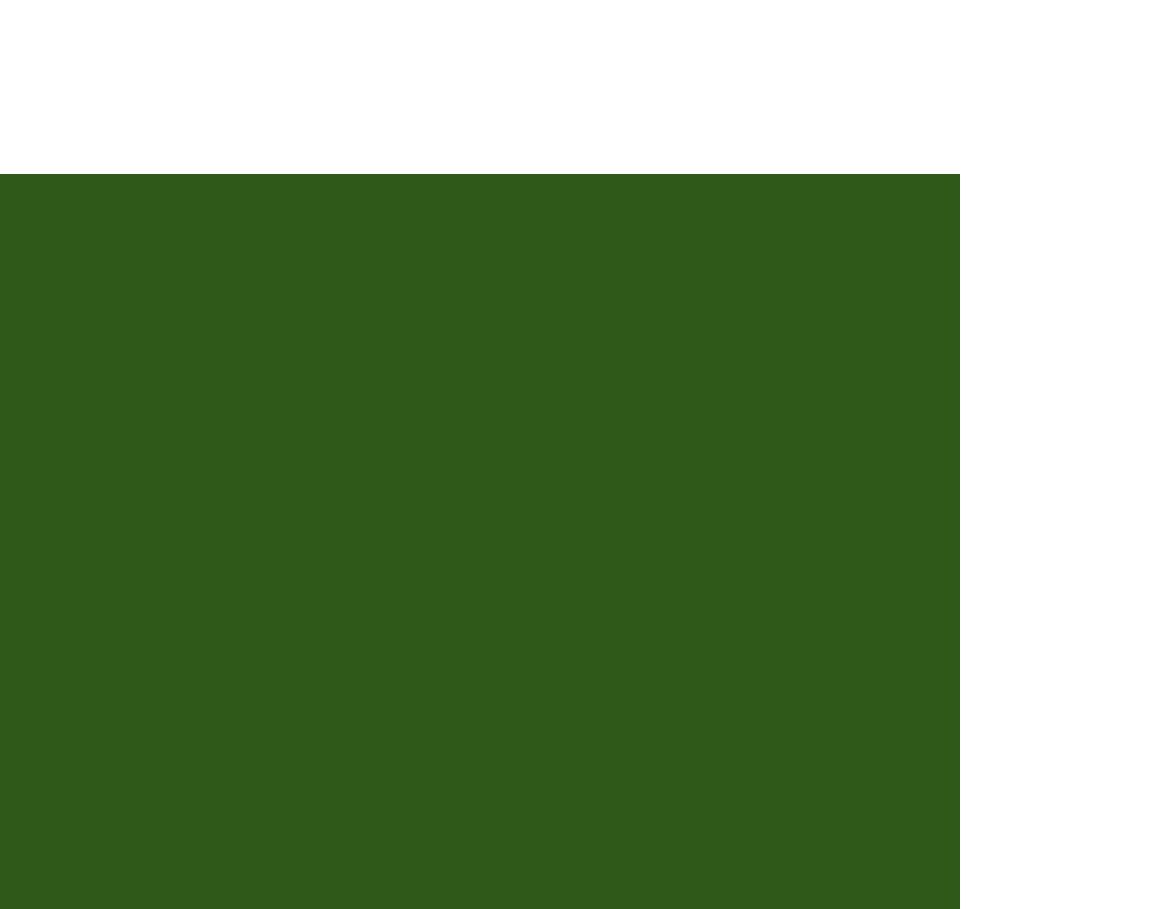Give a one-word or one-phrase response to the question:
What is the position of the Feedback link?

Top-left